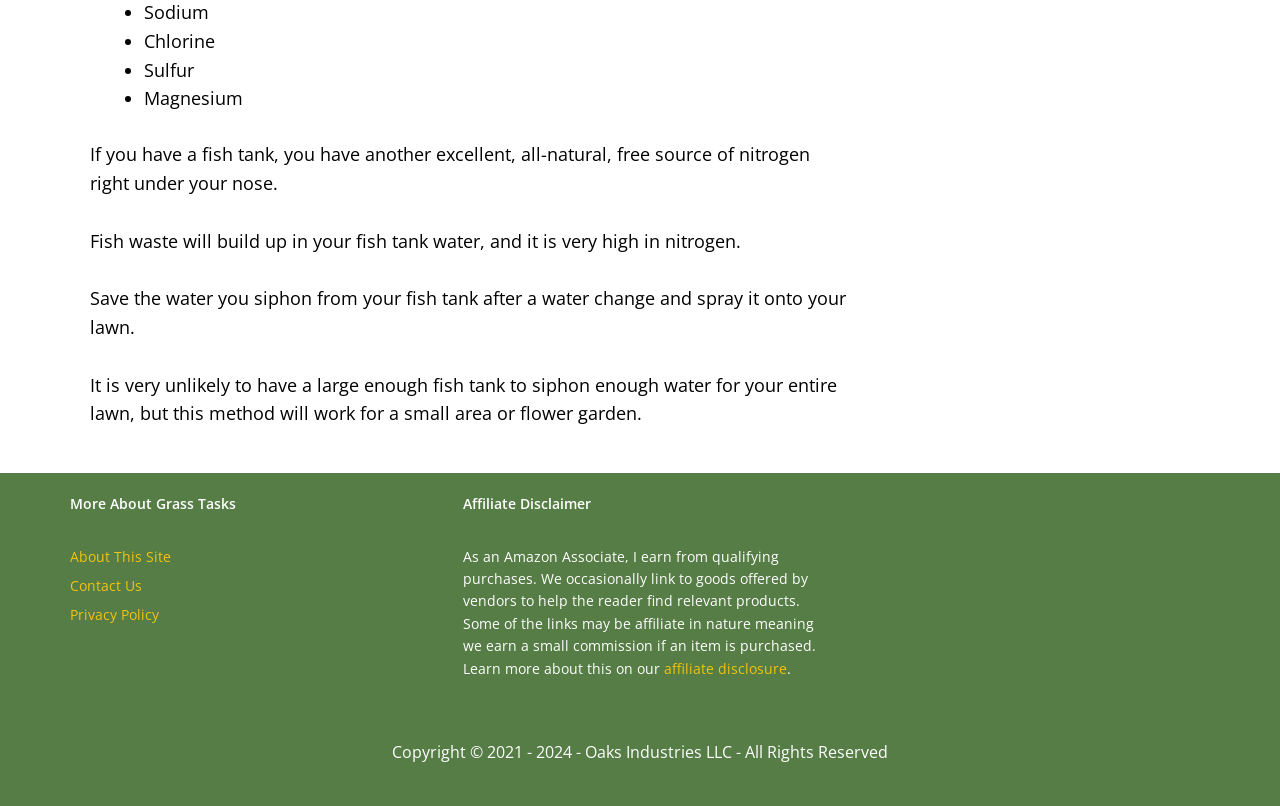What is the purpose of saving fish tank water?
Please use the image to deliver a detailed and complete answer.

The webpage suggests saving the water siphoned from a fish tank after a water change and spraying it onto the lawn as a natural fertilizer. This is mentioned in the text 'Save the water you siphon from your fish tank after a water change and spray it onto your lawn.'